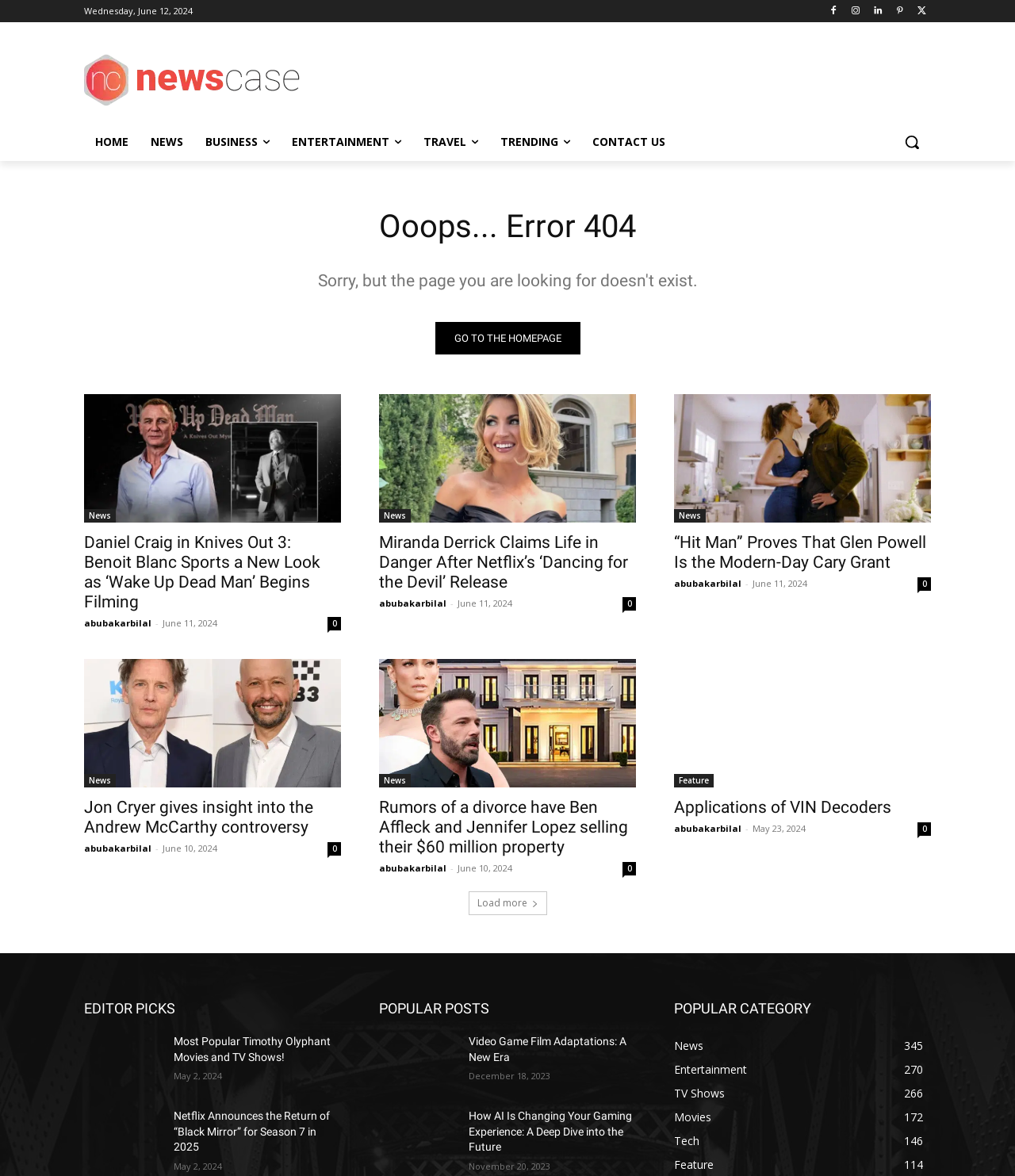How many news articles are displayed on the webpage?
Using the image, provide a detailed and thorough answer to the question.

The number of news articles is obtained by counting the heading elements, which display the titles of the news articles. There are 6 heading elements in total, each corresponding to a news article.